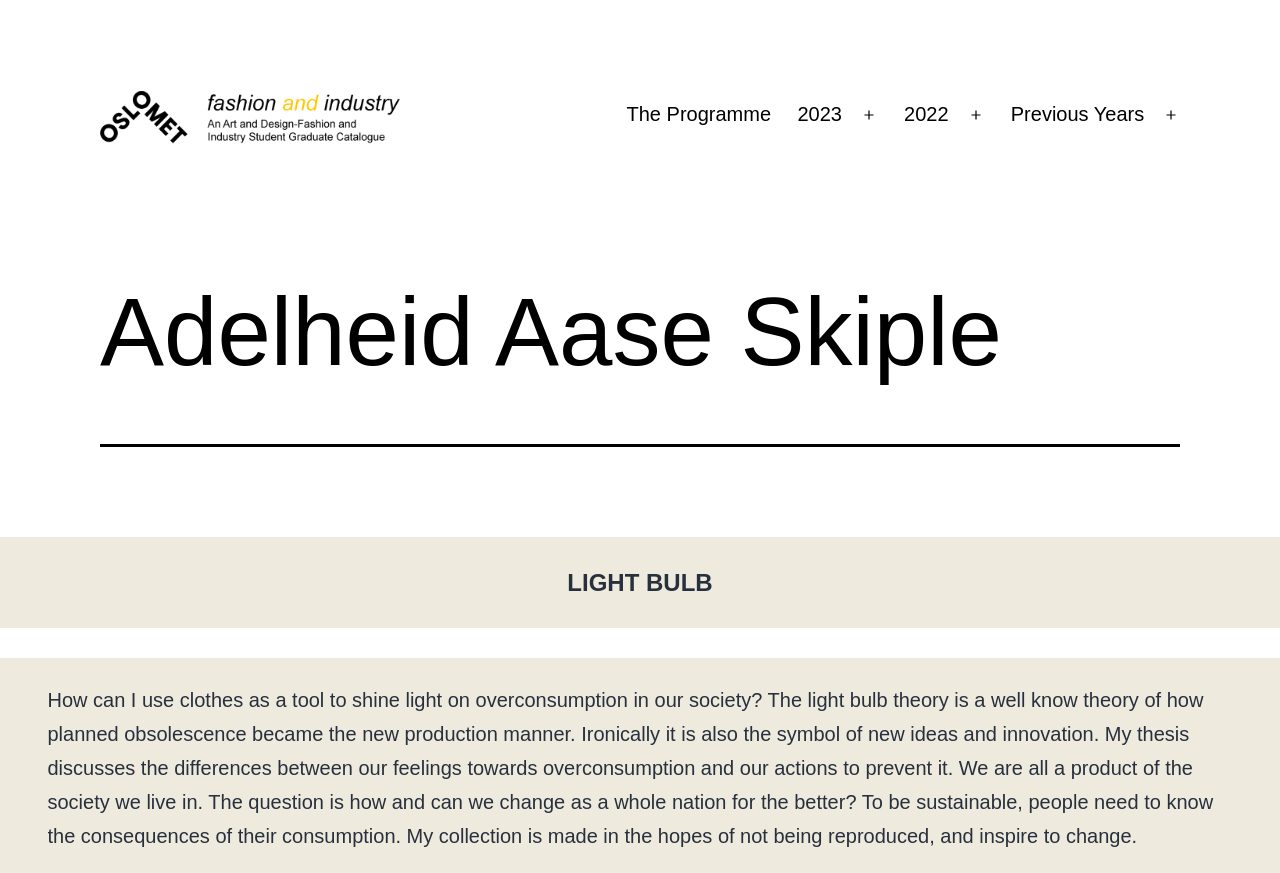What is the symbol of new ideas and innovation?
Based on the image, provide your answer in one word or phrase.

Light bulb